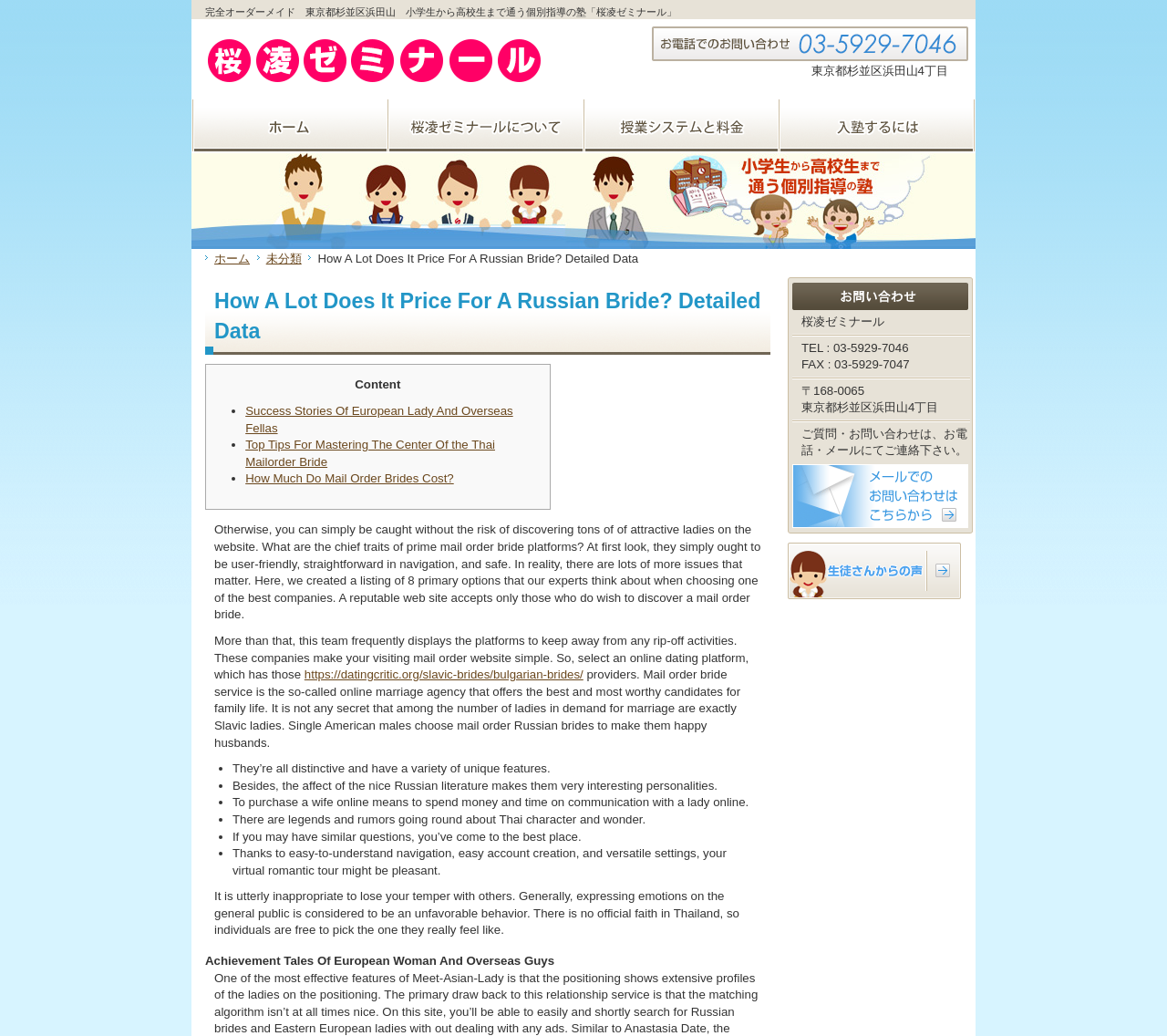Give a detailed account of the webpage's layout and content.

This webpage is about 桜凌ゼミナール, a private tutoring school in Tokyo, Japan. At the top of the page, there is a heading with the school's name and a navigation menu that allows users to jump to different sections of the page. Below the navigation menu, there is a section with the school's logo and a phone number for inquiries.

On the left side of the page, there is a global menu with links to different sections of the website, including the home page, about the school, and tuition fees. Below the global menu, there is a section with a heading "How A Lot Does It Price For A Russian Bride? Detailed Data" and a list of links to related articles.

The main content of the page is divided into several sections. The first section discusses the characteristics of a good mail order bride platform, including user-friendliness, ease of navigation, and security. The second section talks about the benefits of using a mail order bride service, including the ability to find a suitable partner and the convenience of online communication.

The page also features several lists of points, including the advantages of Slavic women as mail order brides, the importance of choosing a reputable online dating platform, and the characteristics of Thai women. There are also several links to related articles and websites.

On the right side of the page, there is a sidebar with links to different sections of the website, including the school's profile, tuition fees, and contact information. At the bottom of the page, there is a footer with copyright information and a link to the school's email address.

Overall, the webpage is well-organized and easy to navigate, with clear headings and concise text. The use of images and links adds visual interest and provides additional information for users.